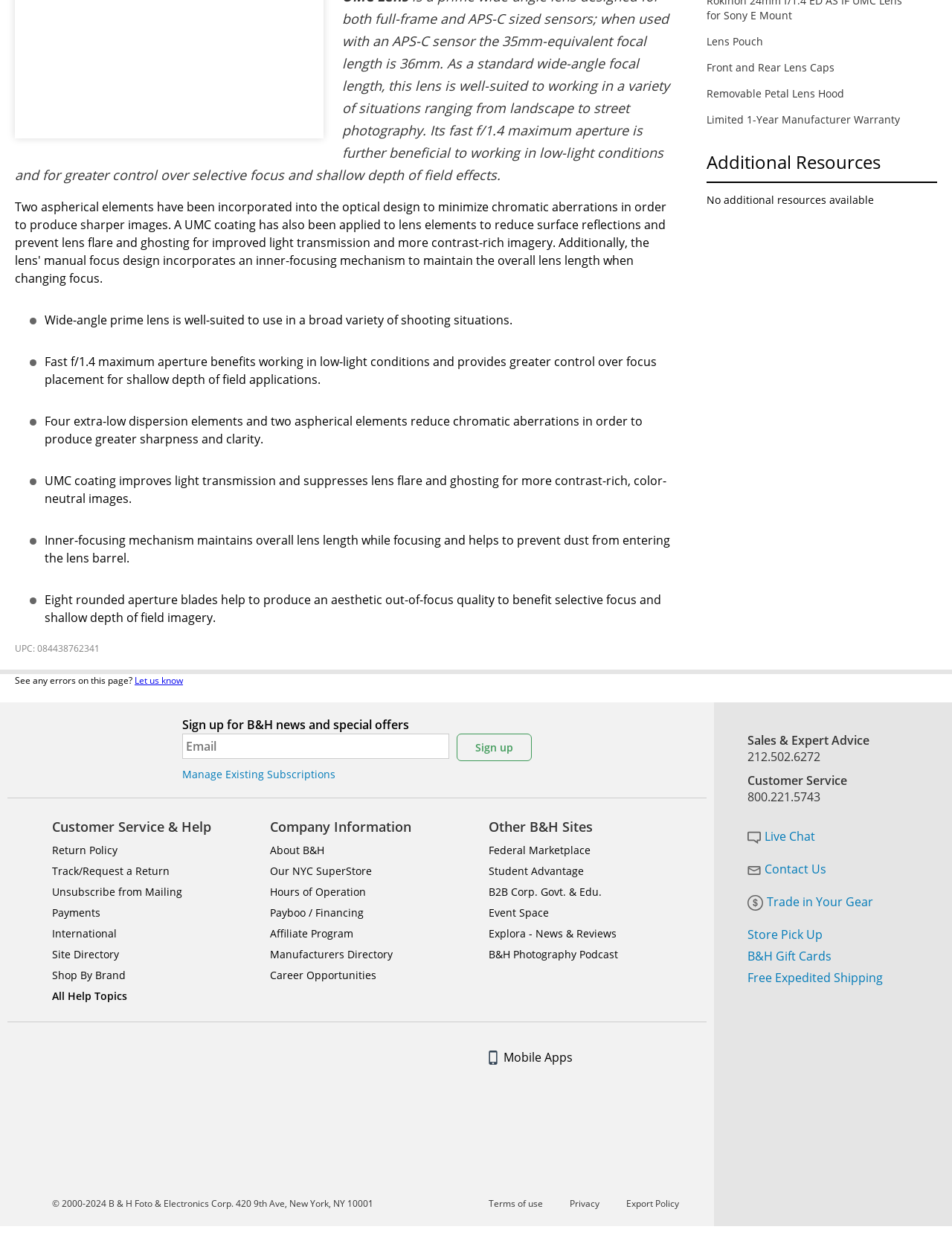Please give a concise answer to this question using a single word or phrase: 
What is the warranty period of the product?

1-Year